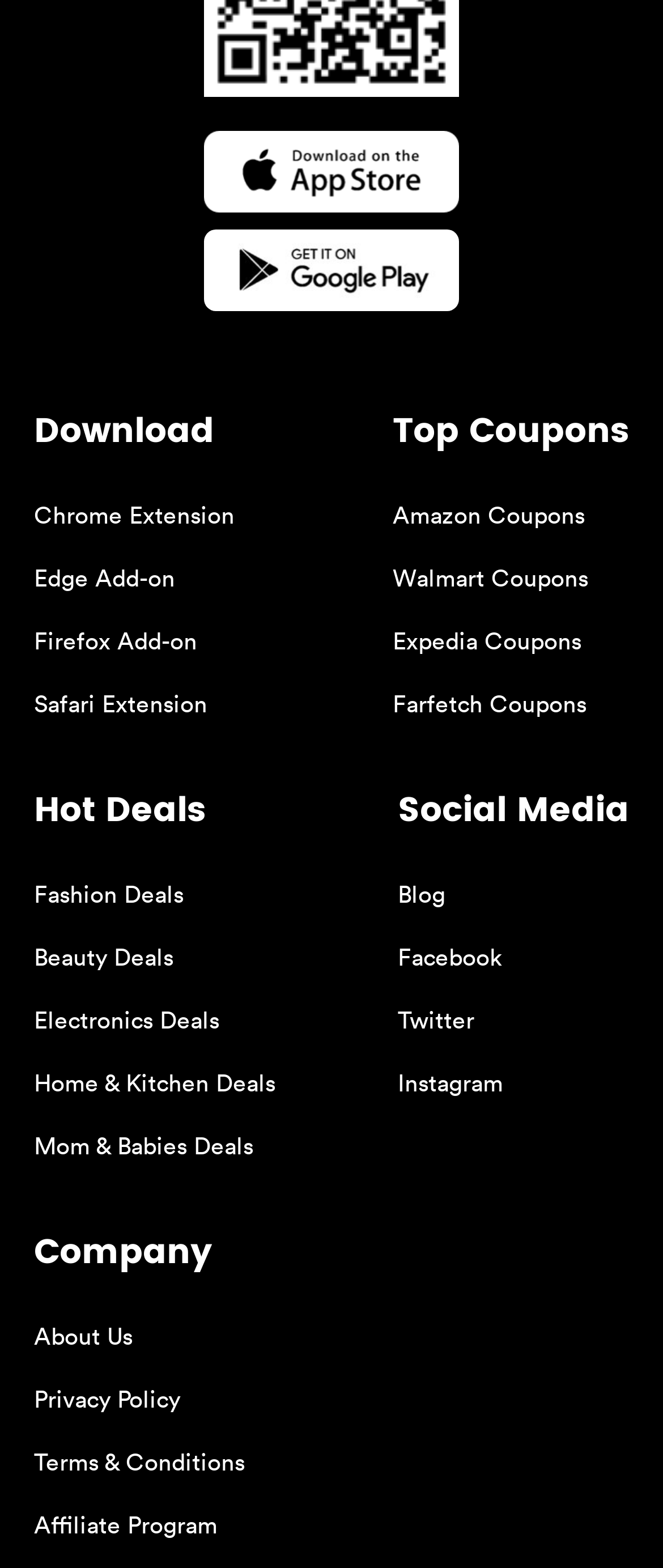Please locate the UI element described by "Terms & Conditions" and provide its bounding box coordinates.

[0.051, 0.922, 0.369, 0.942]